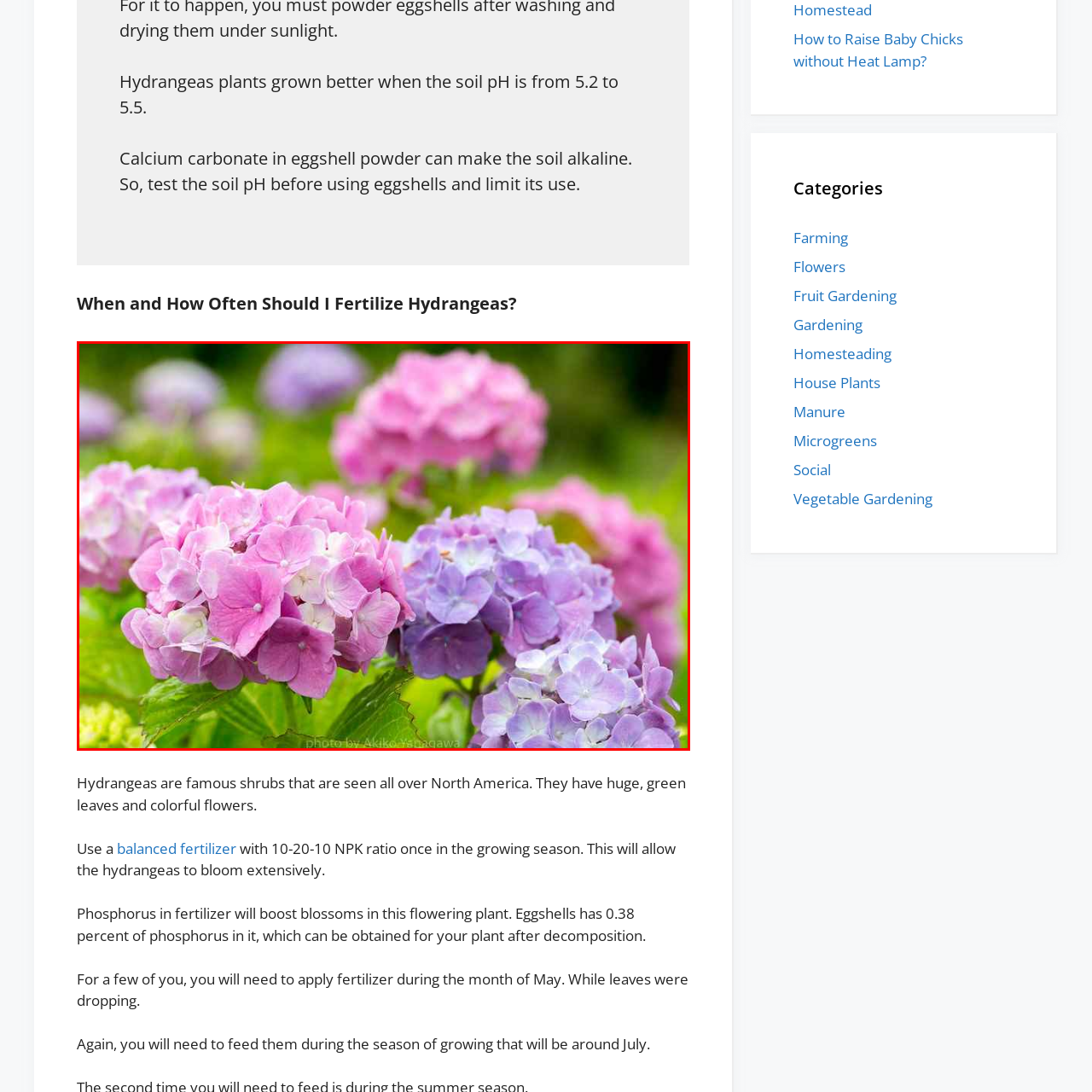Refer to the image within the red box and answer the question concisely with a single word or phrase: What determines the color variation of hydrangeas?

Soil pH